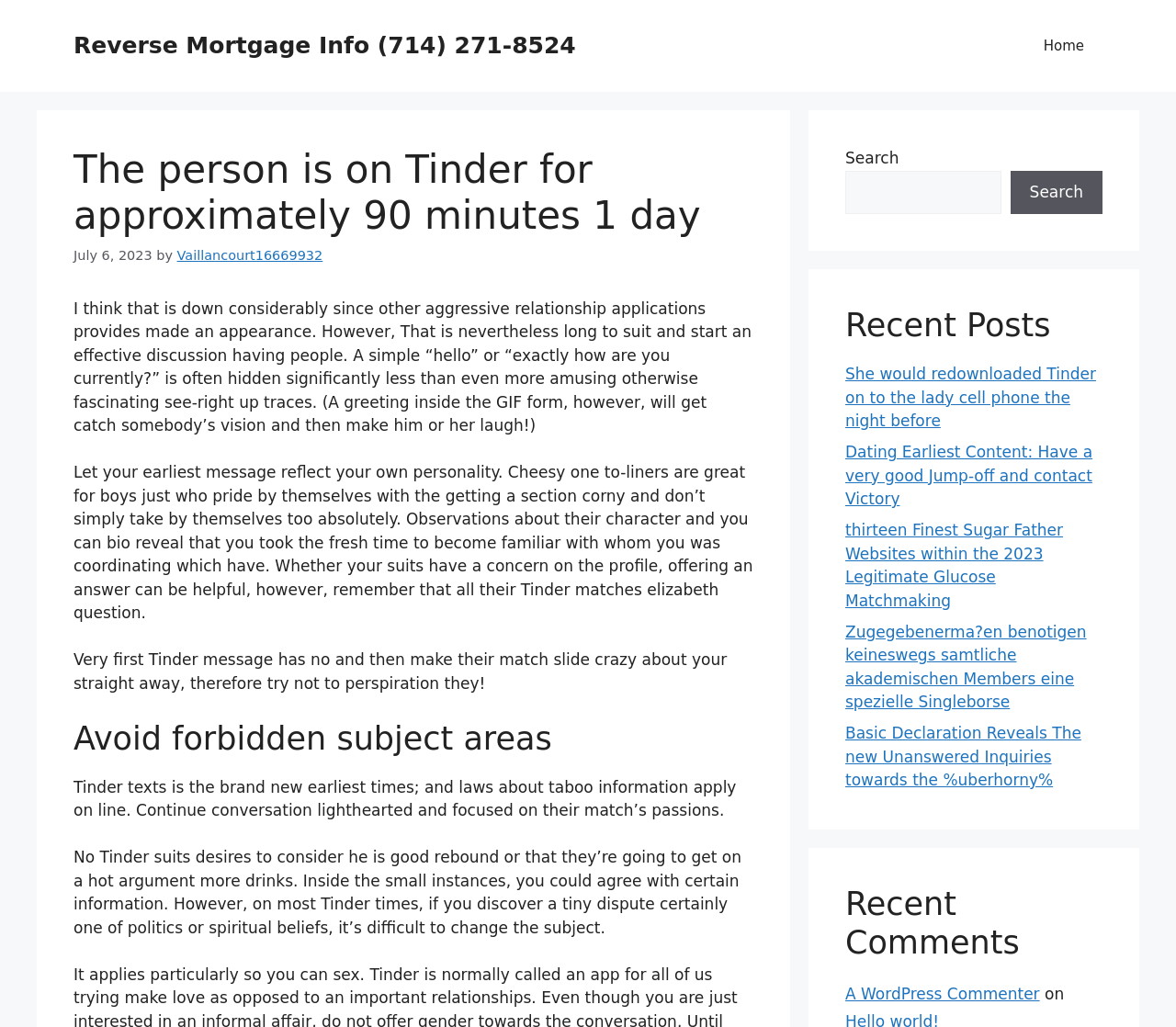Carefully observe the image and respond to the question with a detailed answer:
What is the purpose of the first Tinder message?

I found the answer by reading the StaticText element that says 'Very first Tinder message has no and then make their match slide crazy about your straight away, therefore try not to perspiration they!'. This text suggests that the purpose of the first Tinder message is not to make the match fall in love immediately.